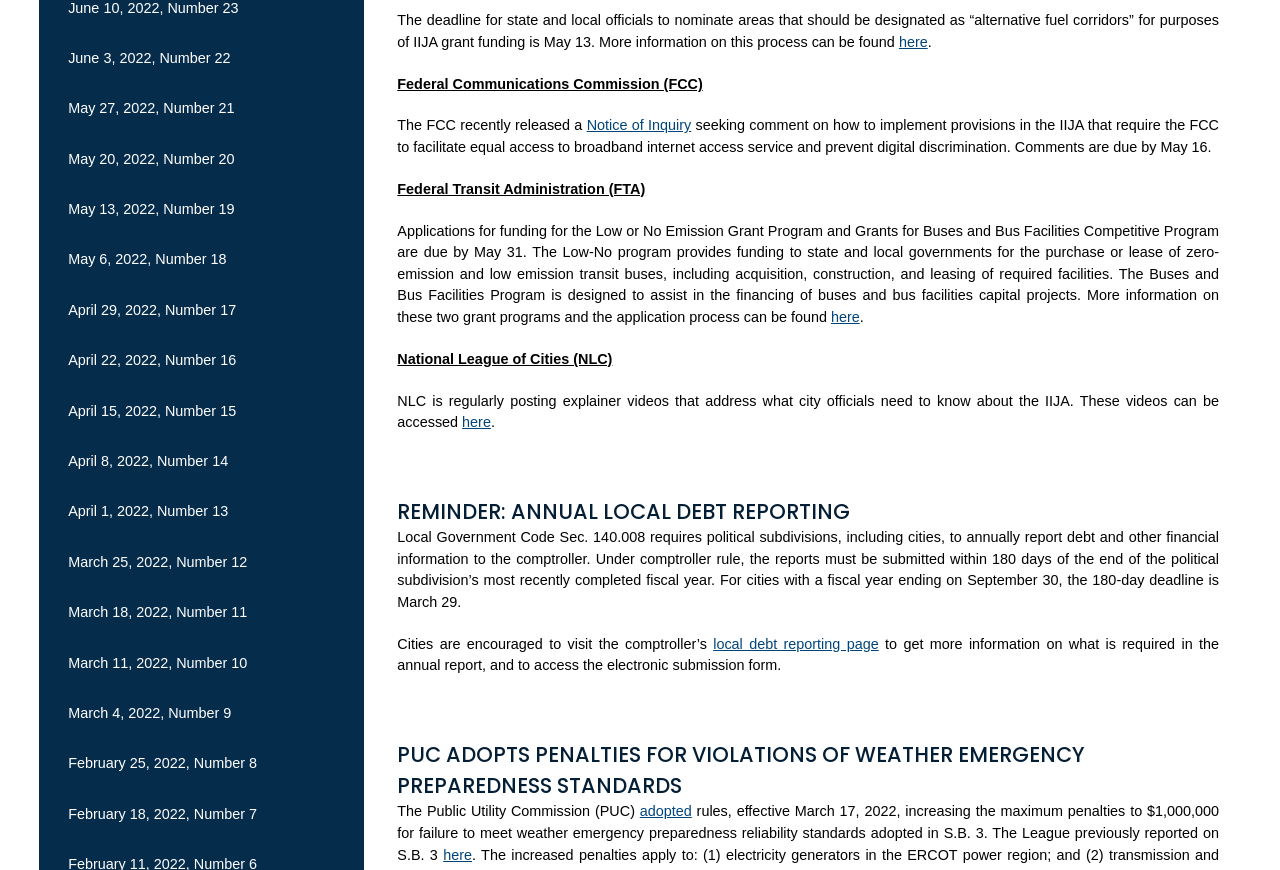Please identify the bounding box coordinates of the region to click in order to complete the task: "Access the explainer videos on what city officials need to know about the IIJA". The coordinates must be four float numbers between 0 and 1, specified as [left, top, right, bottom].

[0.361, 0.476, 0.384, 0.494]